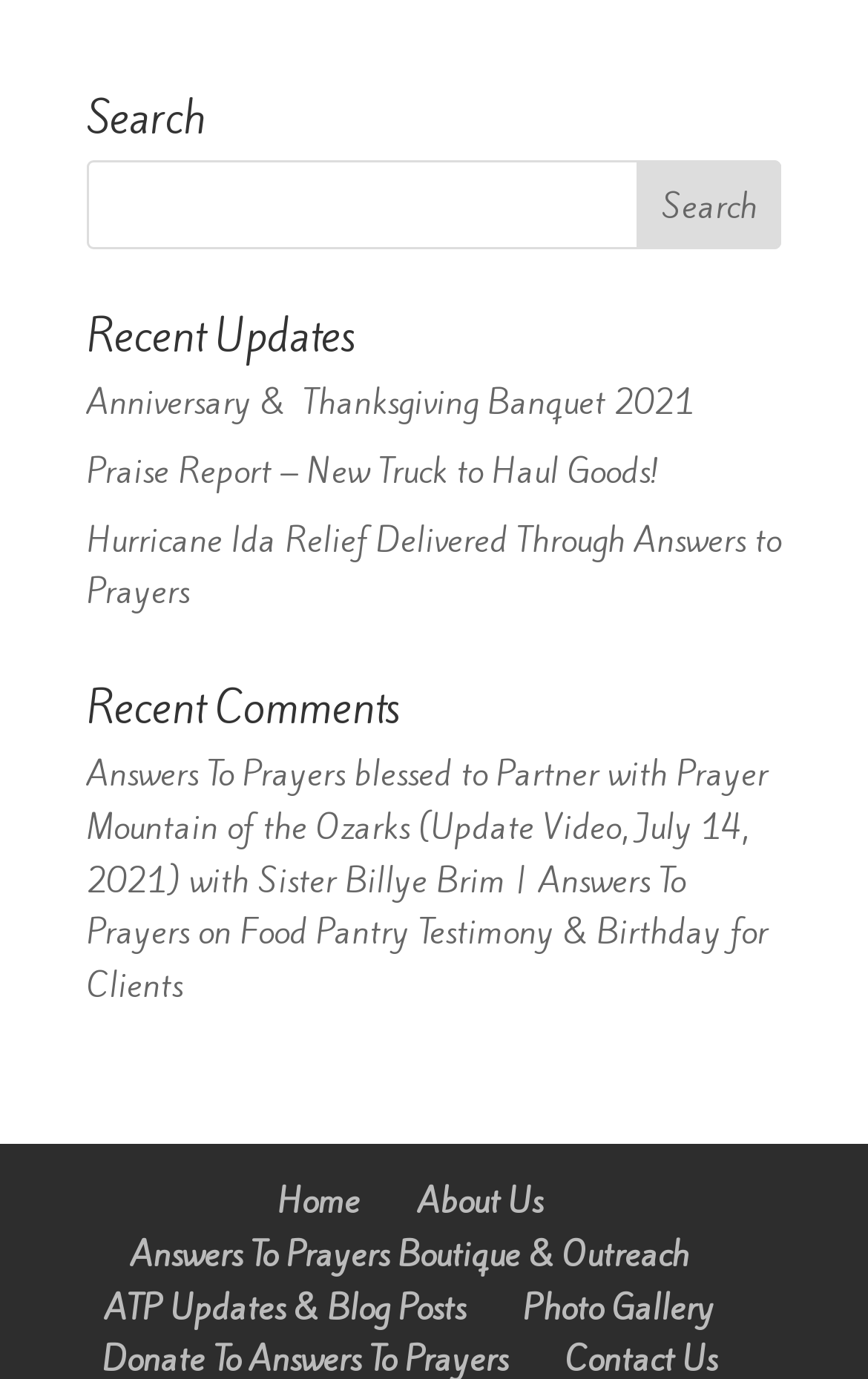Could you provide the bounding box coordinates for the portion of the screen to click to complete this instruction: "Explore ATP Updates & Blog Posts"?

[0.121, 0.932, 0.536, 0.965]